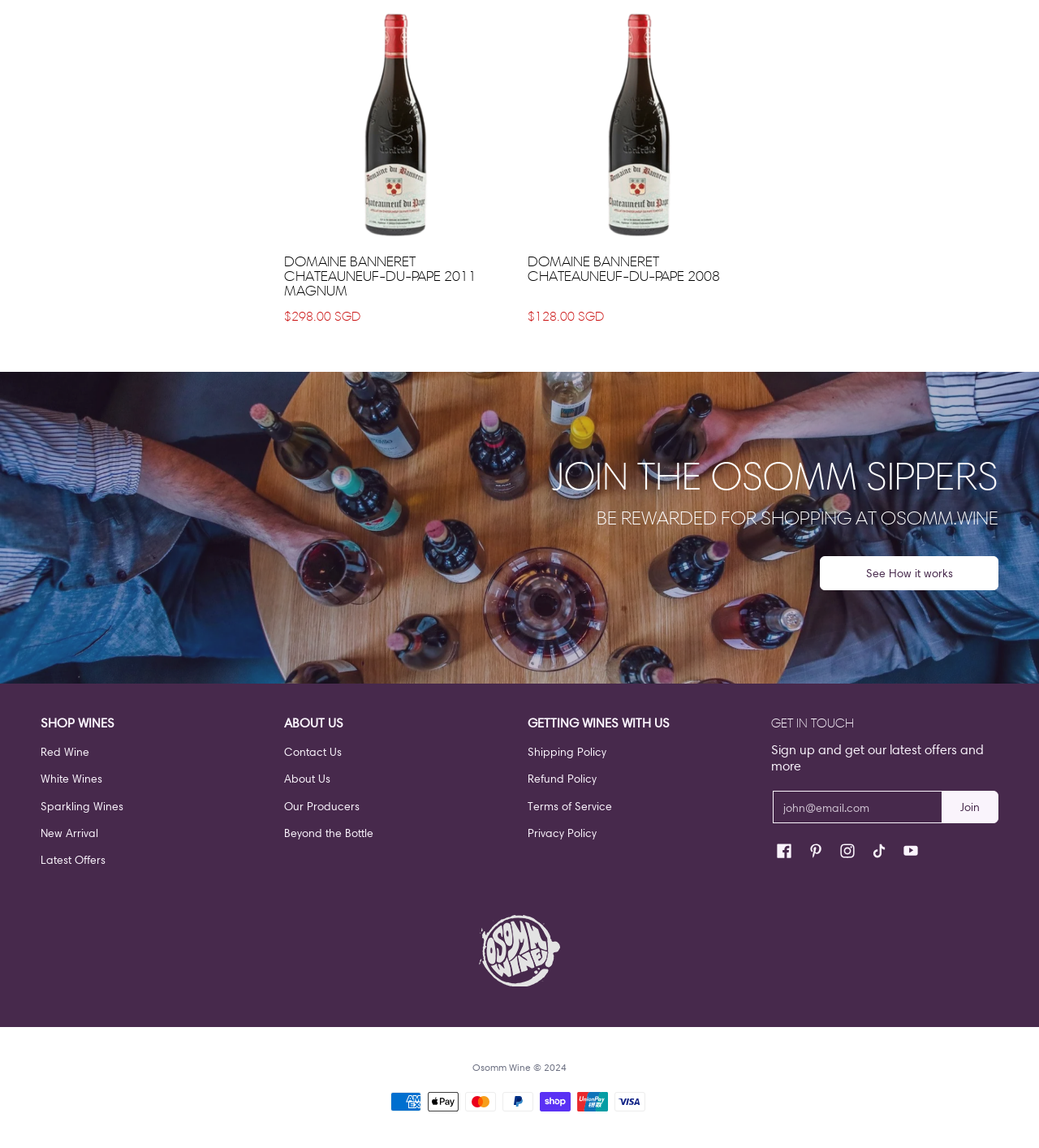Using a single word or phrase, answer the following question: 
What is the price of Domaine Banneret Chateauneuf-du-Pape 2011 Magnum?

$298.00 SGD